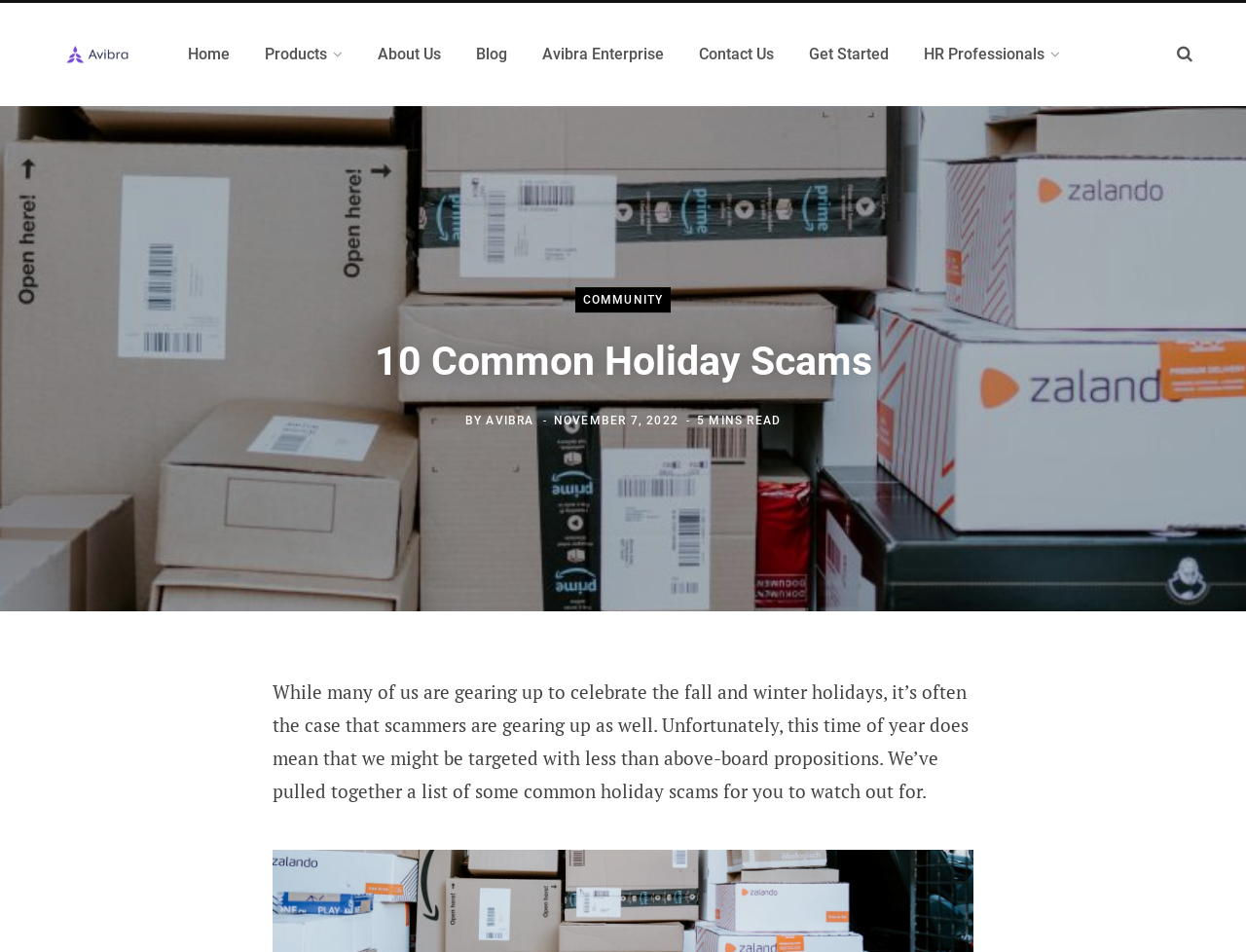Could you identify the text that serves as the heading for this webpage?

10 Common Holiday Scams